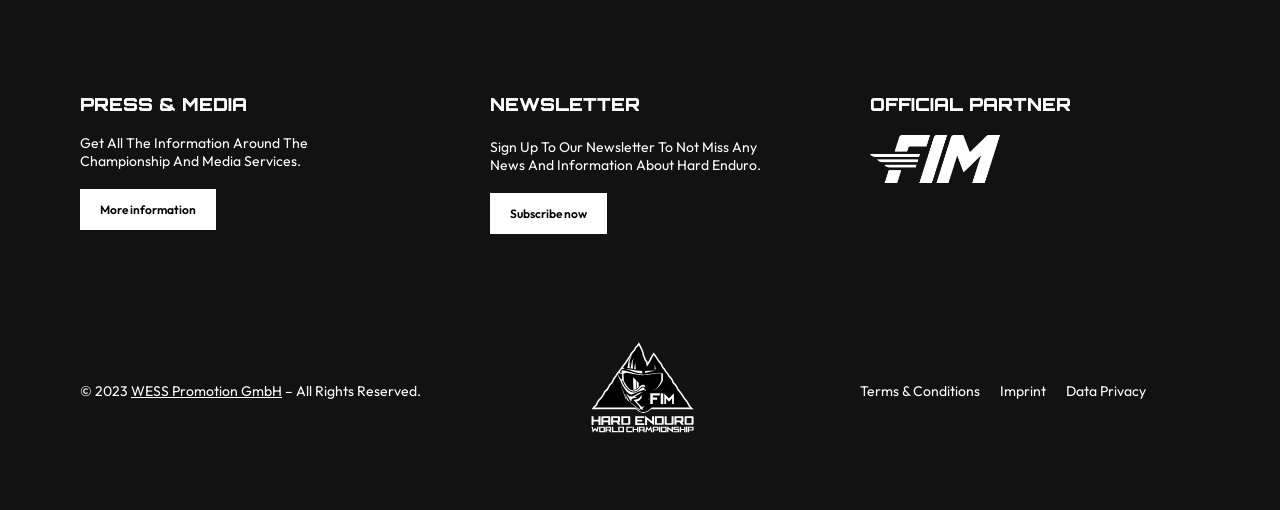What is the topic of the first section?
Identify the answer in the screenshot and reply with a single word or phrase.

PRESS & MEDIA